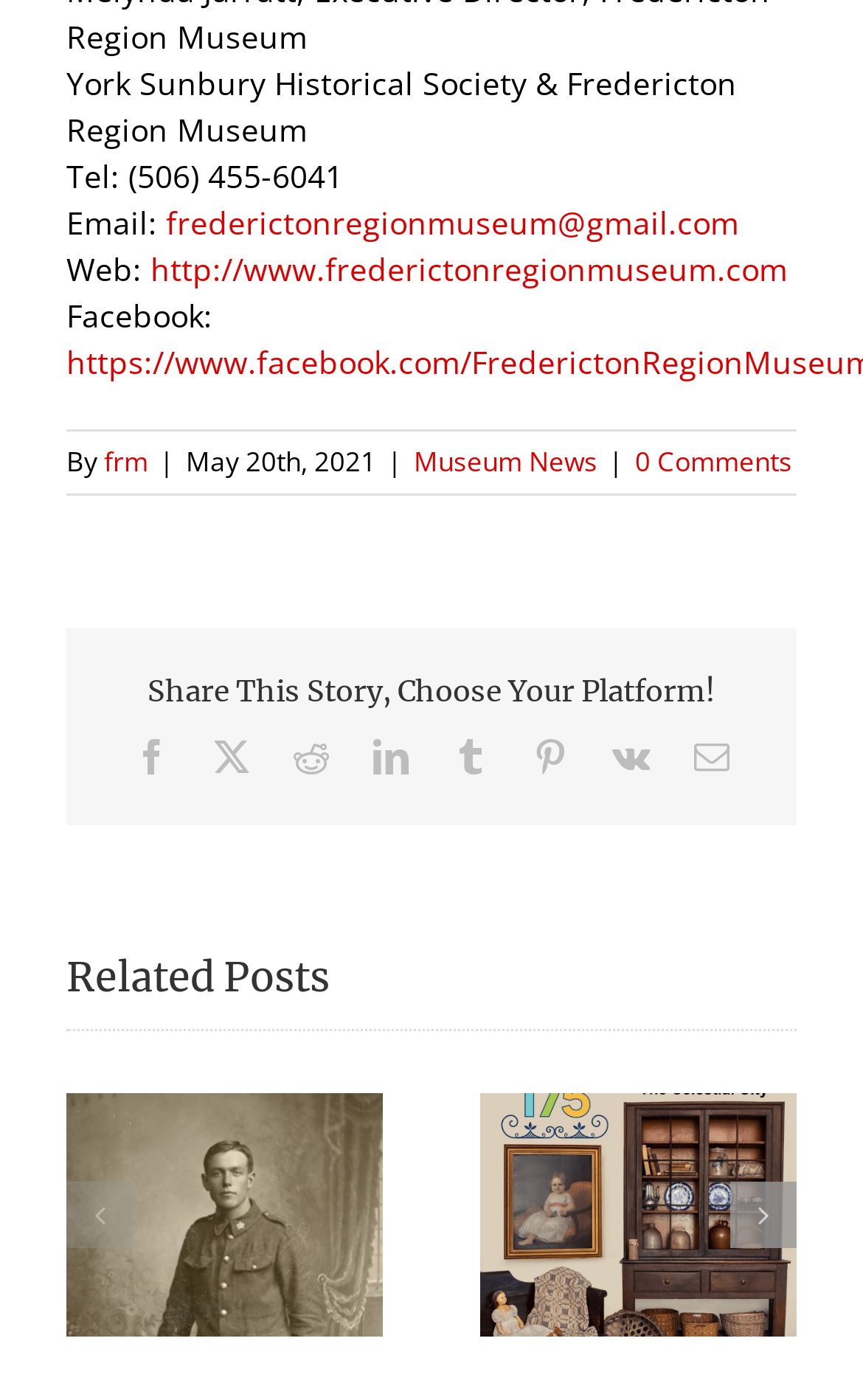Identify the bounding box for the UI element that is described as follows: "Tumblr".

[0.524, 0.527, 0.565, 0.553]